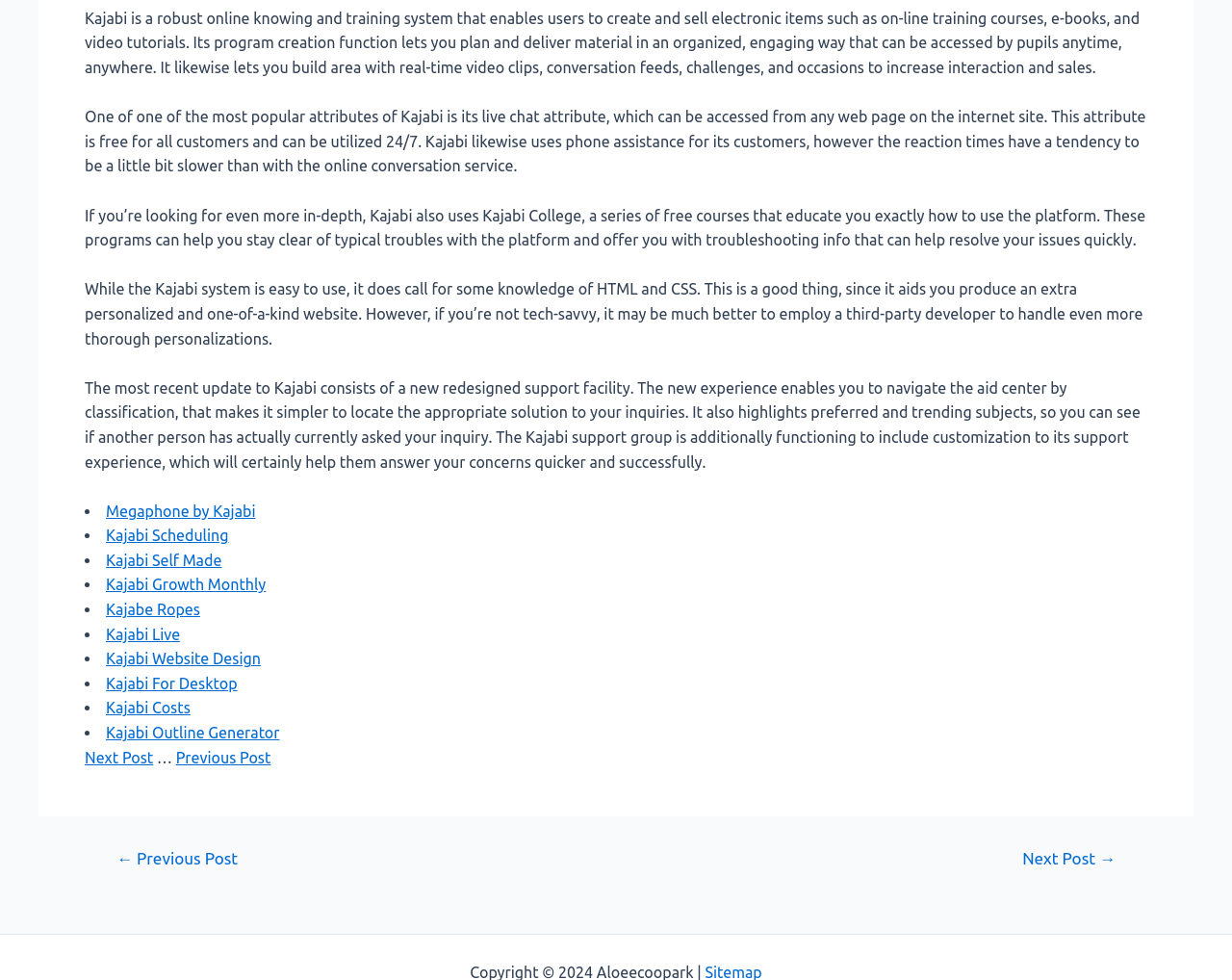Use a single word or phrase to respond to the question:
What is Kajabi College?

Free courses